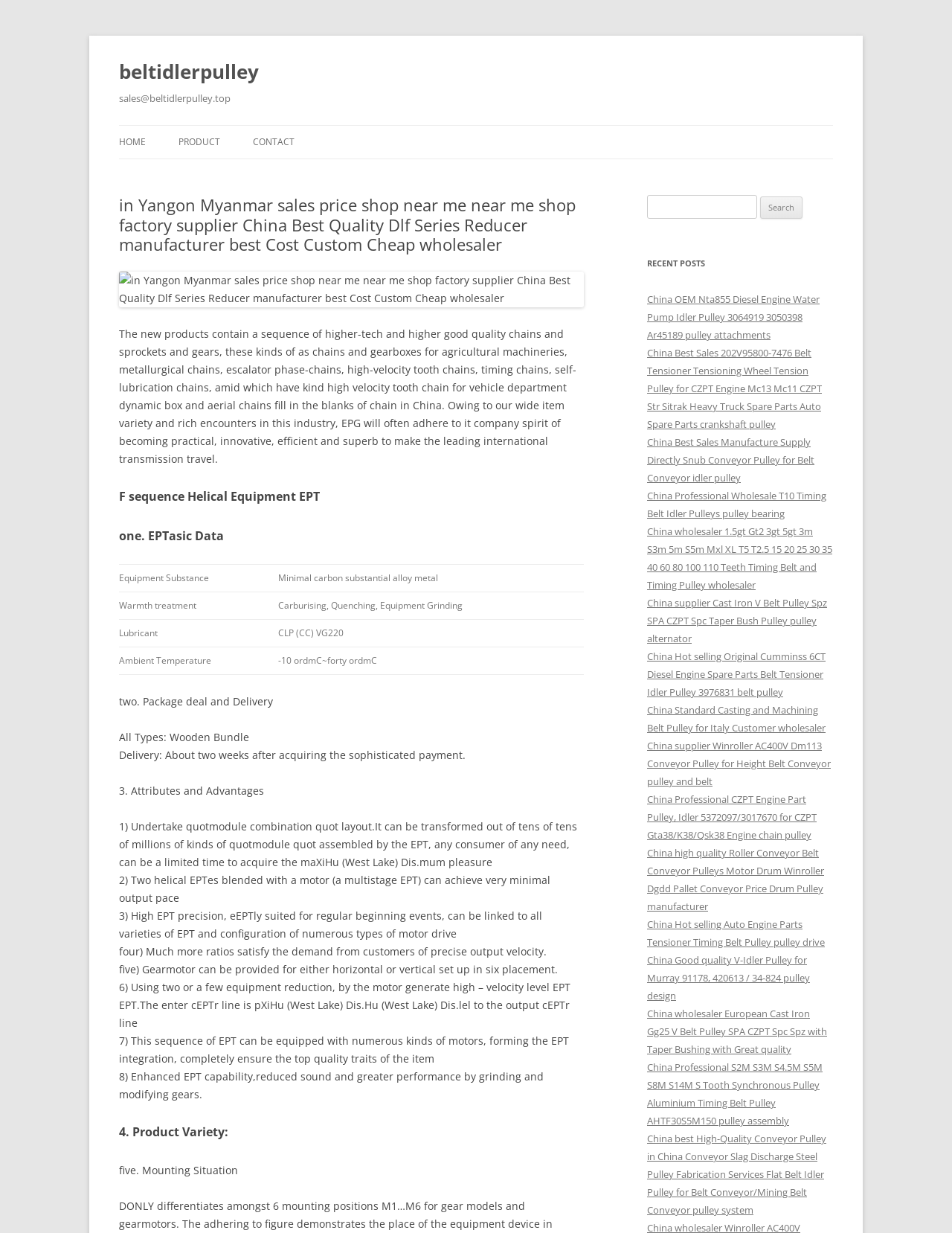Look at the image and write a detailed answer to the question: 
What type of content is listed under 'RECENT POSTS'?

The 'RECENT POSTS' section lists links to various product pages, including OEM Nta855 Diesel Engine Water Pump Idler Pulley, China Best Sales 202V95800-7476 Belt Tensioner, and others. These links are likely to be related to the company's products or services.